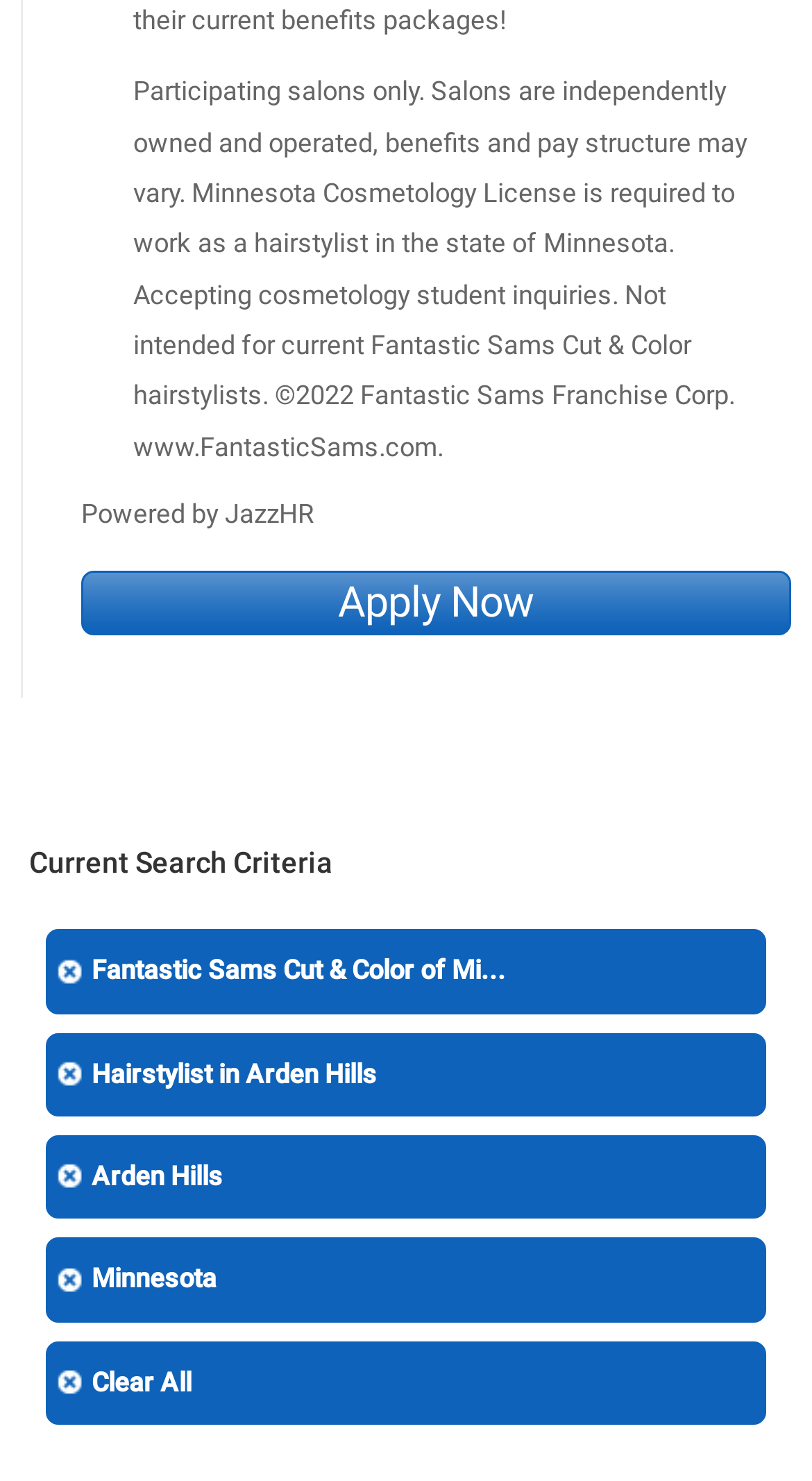Please respond to the question using a single word or phrase:
What is the name of the company powering this webpage?

JazzHR